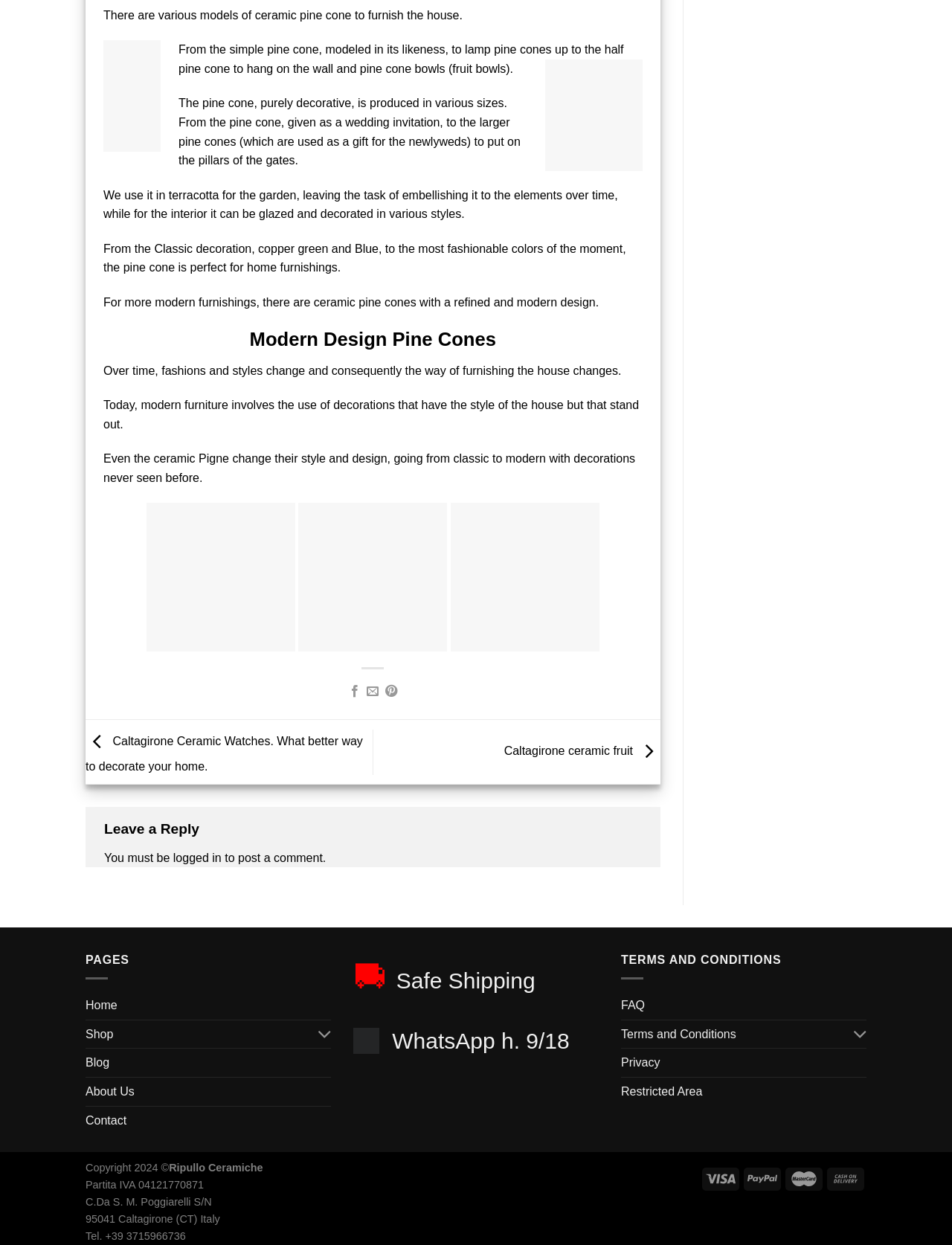Find the bounding box coordinates for the area that must be clicked to perform this action: "View 'Terms and Conditions'".

[0.652, 0.819, 0.894, 0.842]